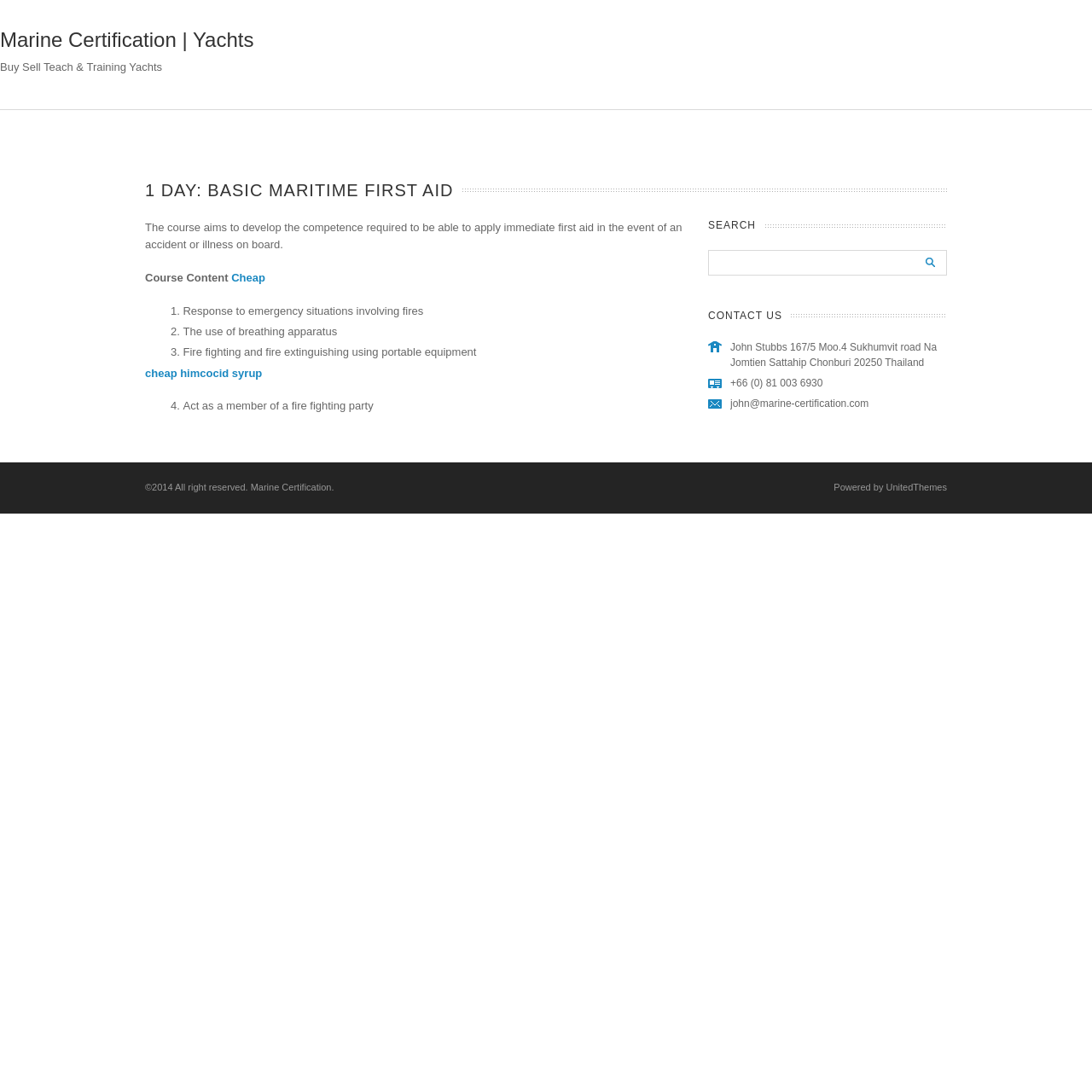Provide a brief response using a word or short phrase to this question:
How many course contents are listed?

4